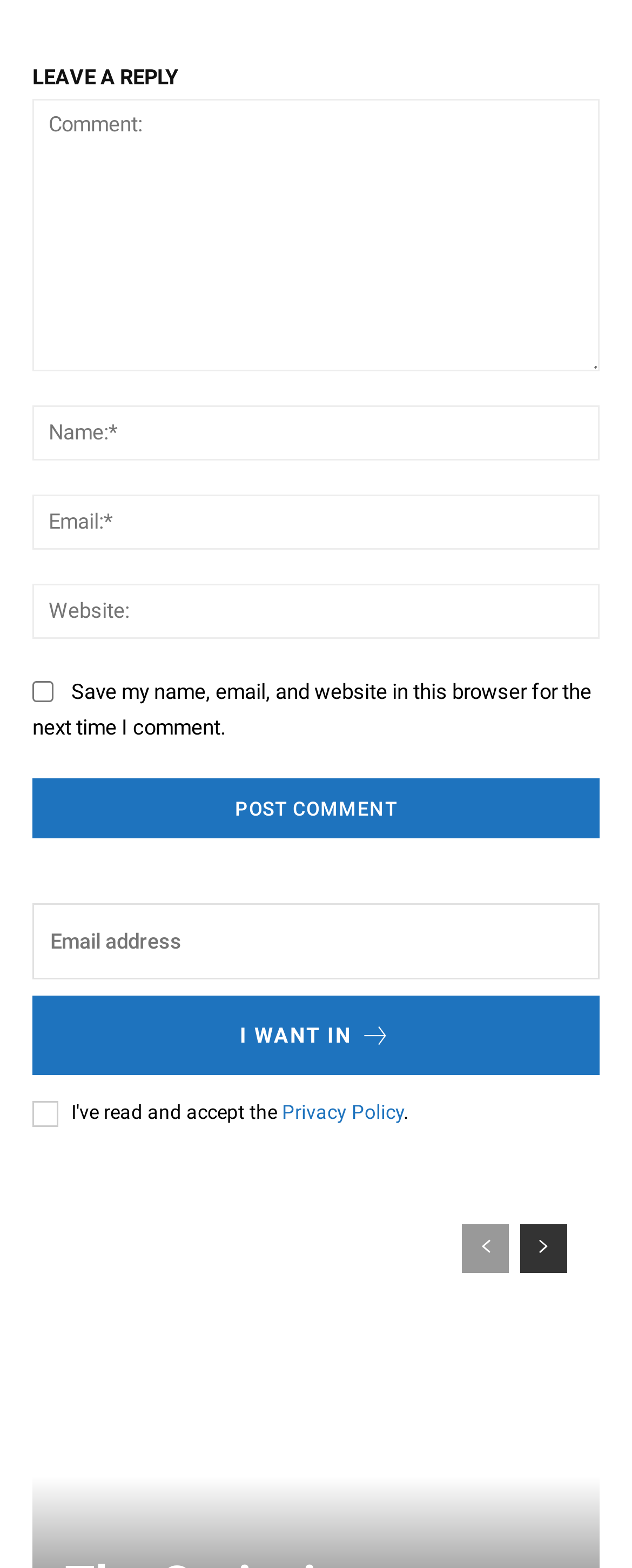Answer with a single word or phrase: 
How many buttons are present?

2